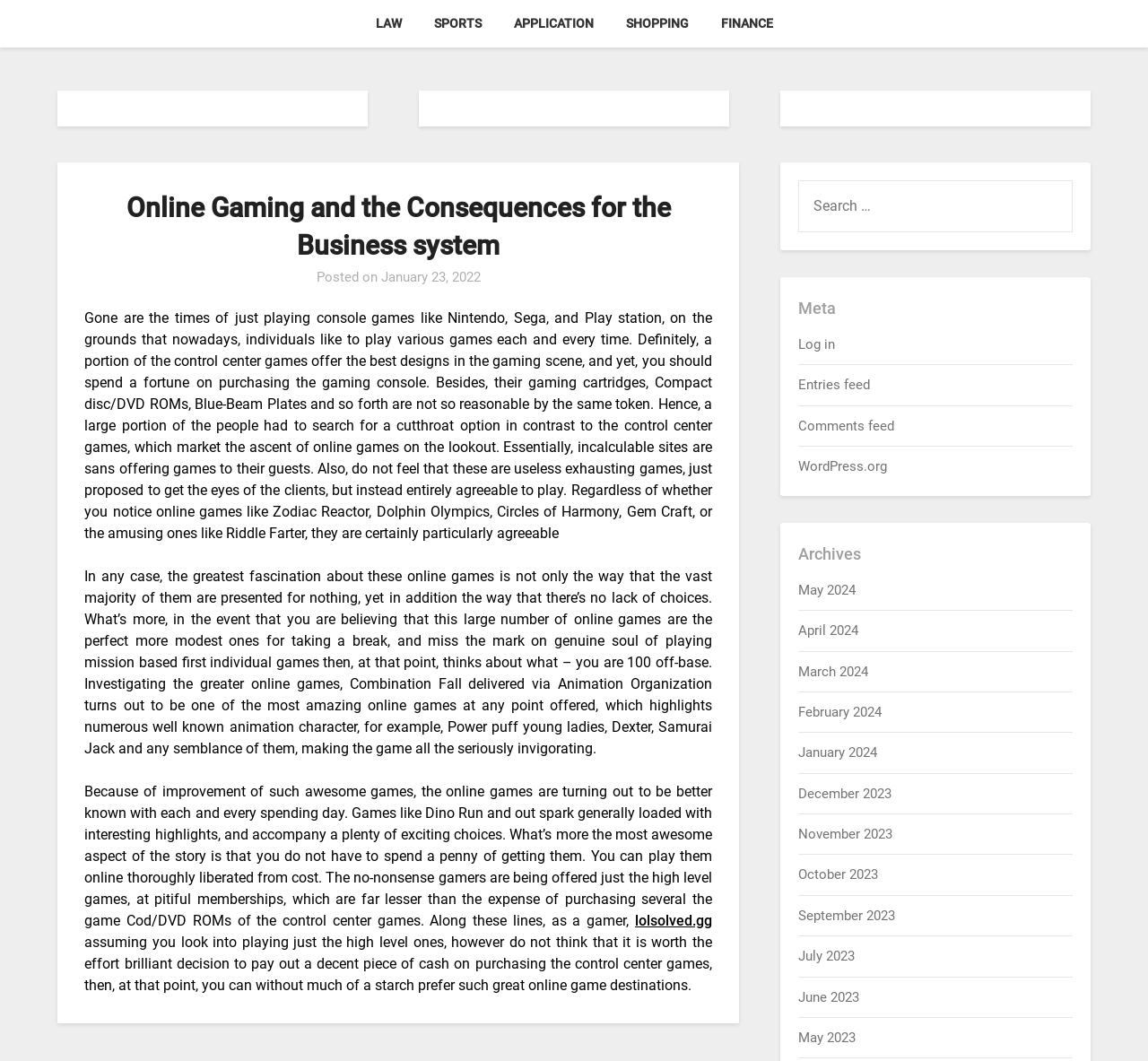Identify the bounding box coordinates for the region to click in order to carry out this instruction: "Visit lolsolved.gg". Provide the coordinates using four float numbers between 0 and 1, formatted as [left, top, right, bottom].

[0.553, 0.859, 0.62, 0.876]